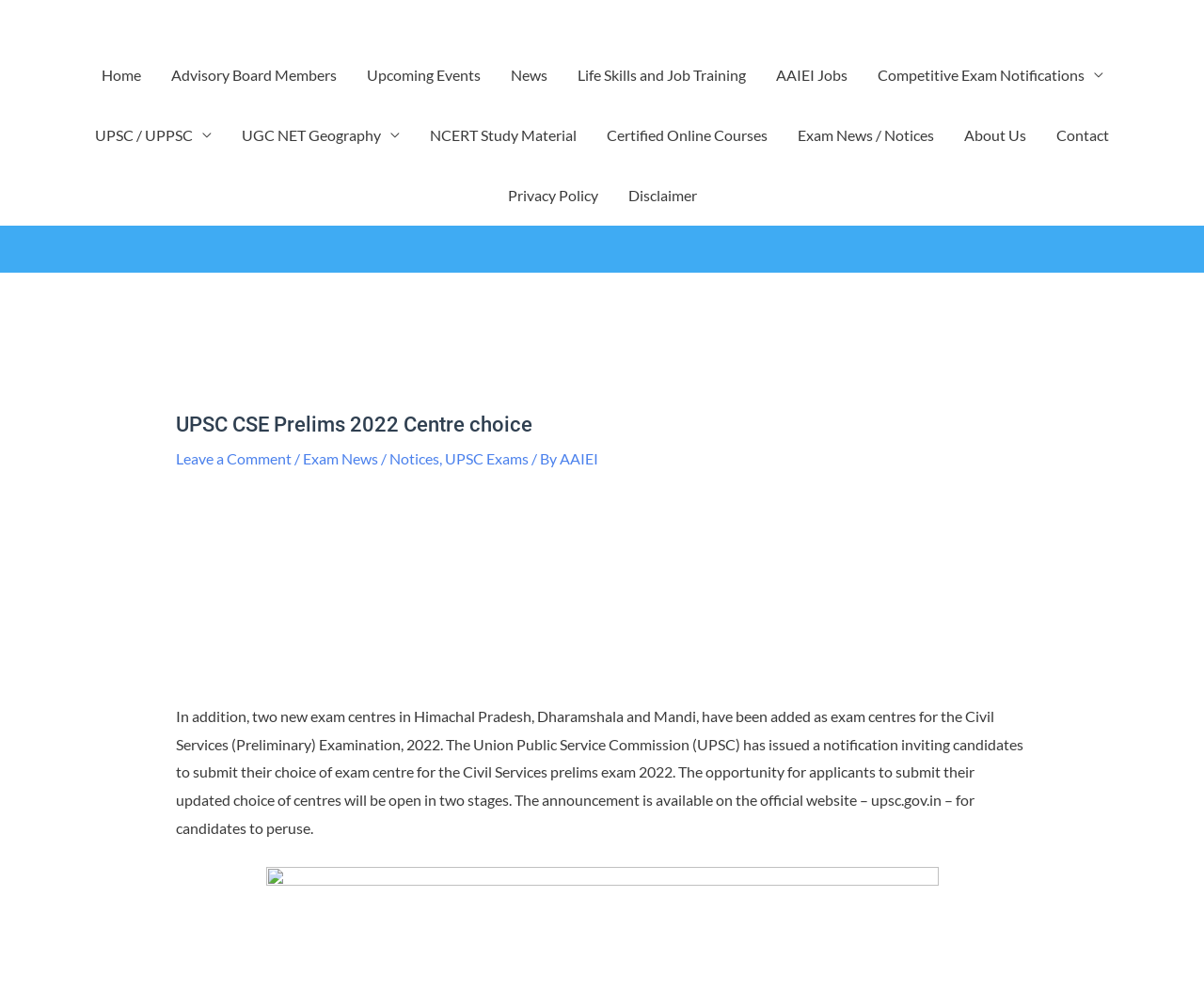Can you find the bounding box coordinates of the area I should click to execute the following instruction: "View Upcoming Events"?

[0.292, 0.045, 0.411, 0.105]